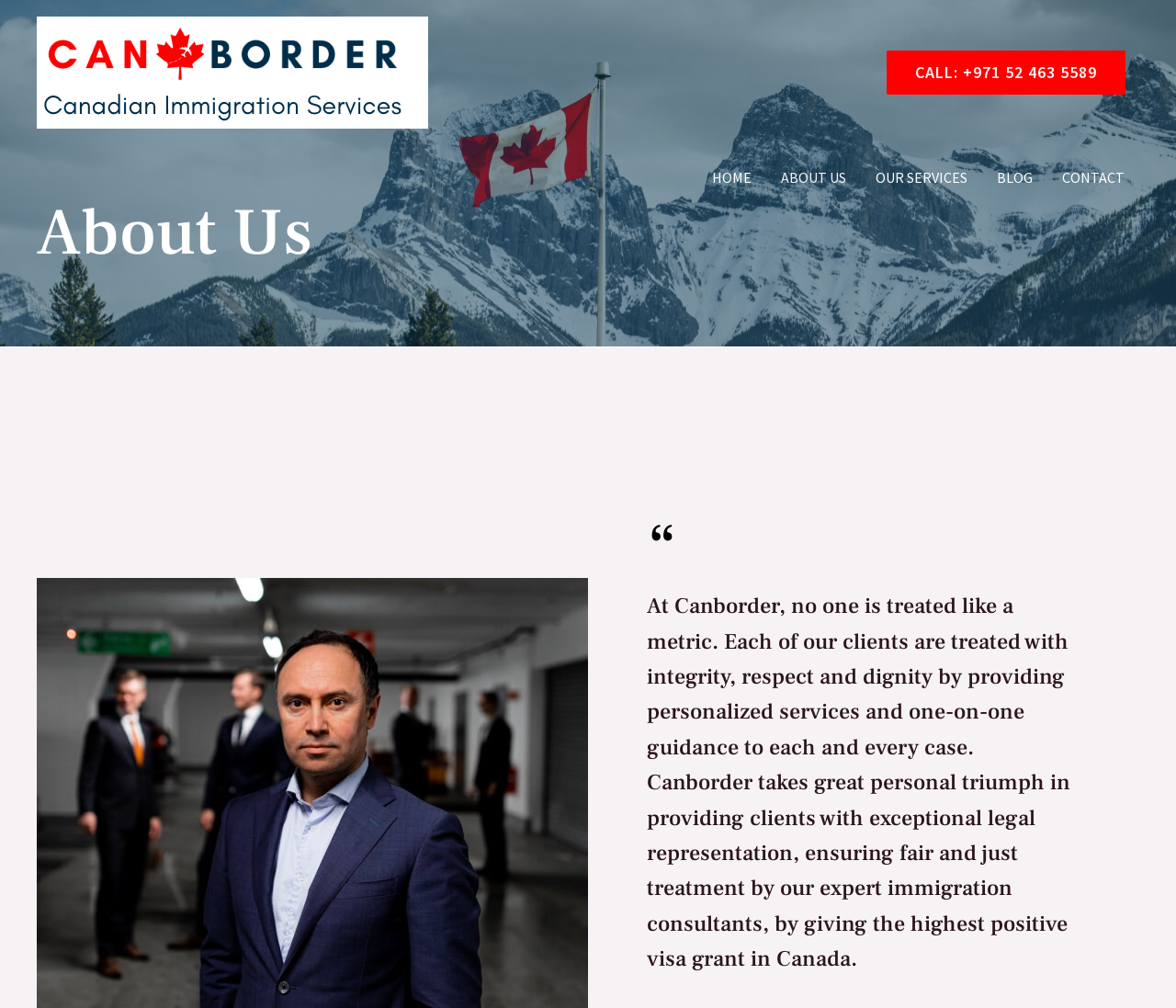Use a single word or phrase to answer the question:
What is the tone of the company's description?

Respectful and dignified